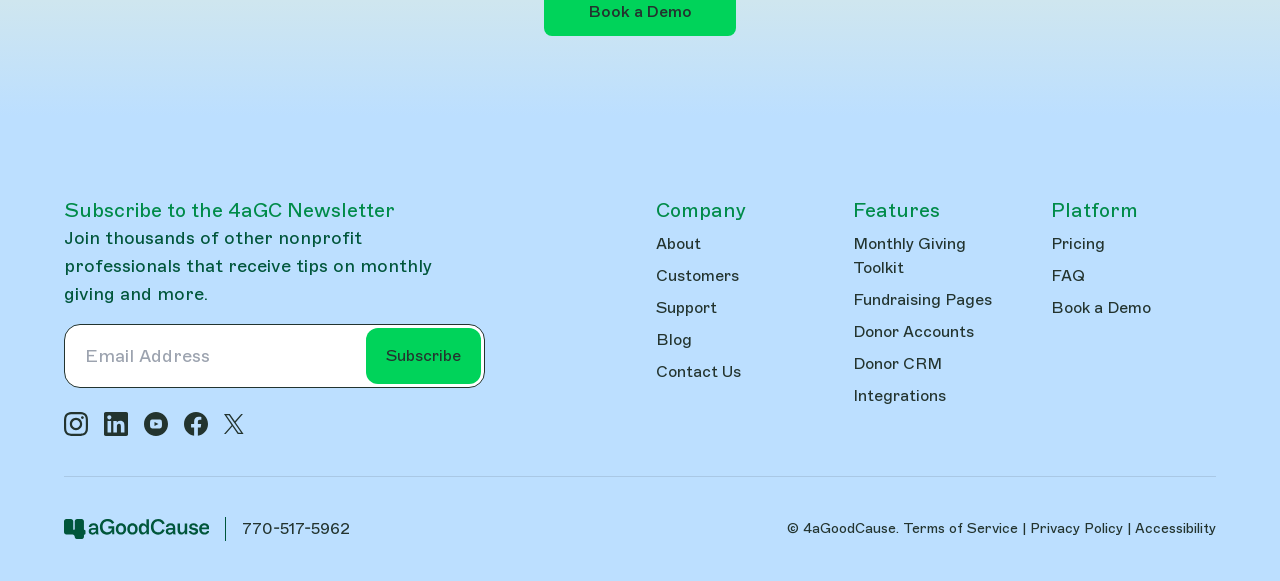Answer briefly with one word or phrase:
How many social media links are there?

5